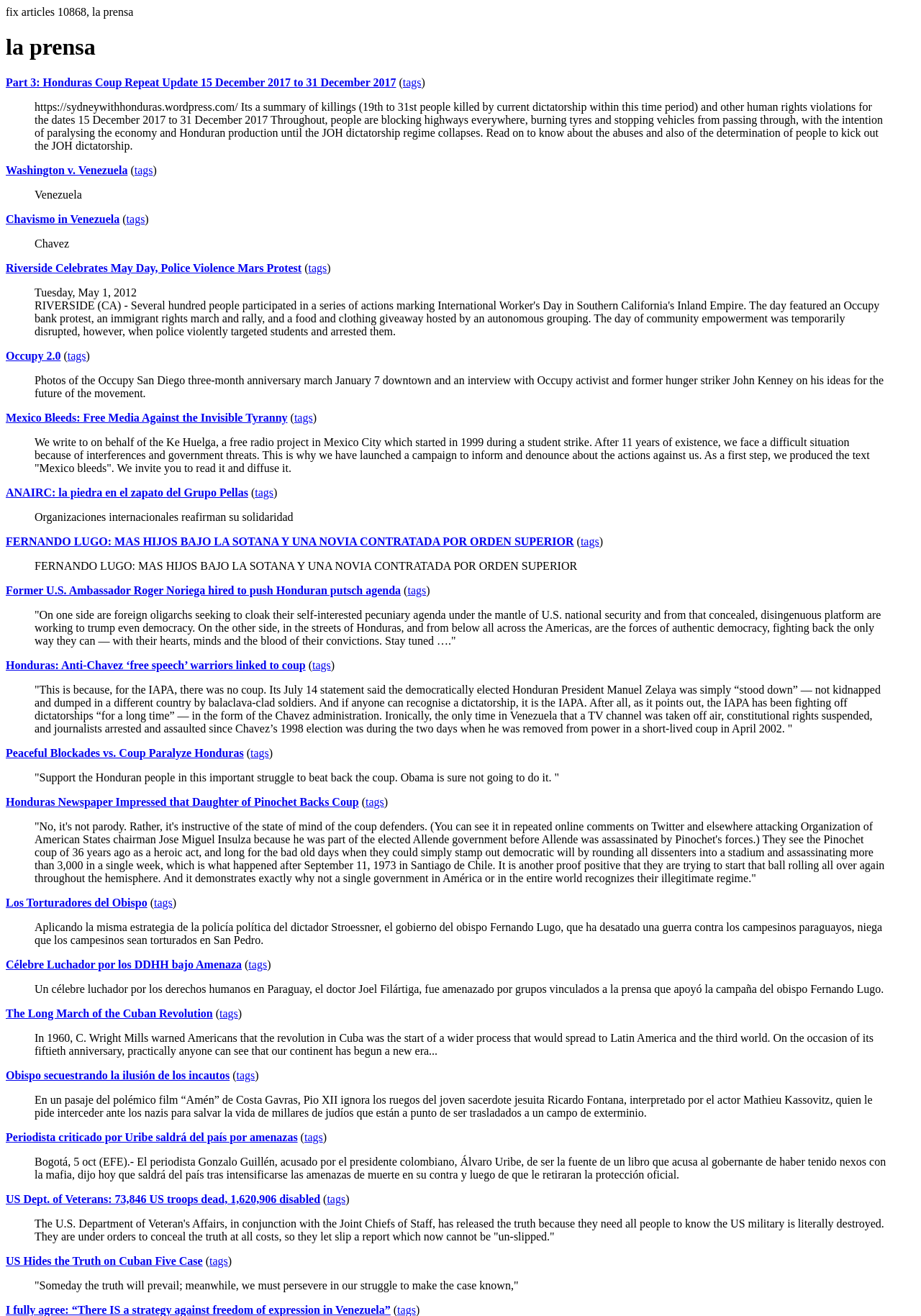Show the bounding box coordinates of the region that should be clicked to follow the instruction: "Learn about Chavismo in Venezuela."

[0.006, 0.162, 0.13, 0.171]